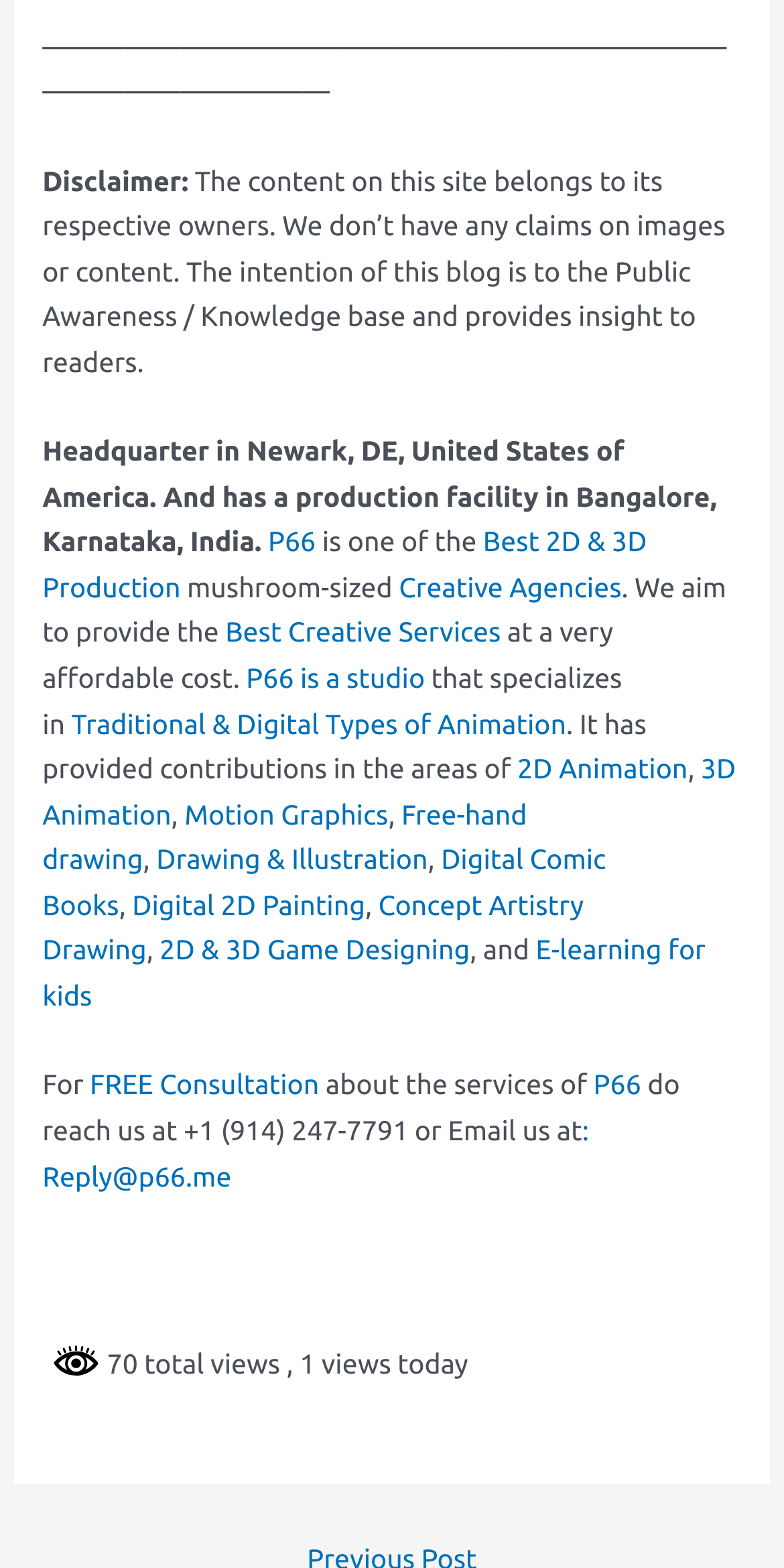What is the name of the creative agency mentioned on this webpage?
Using the image, respond with a single word or phrase.

Creative Agency